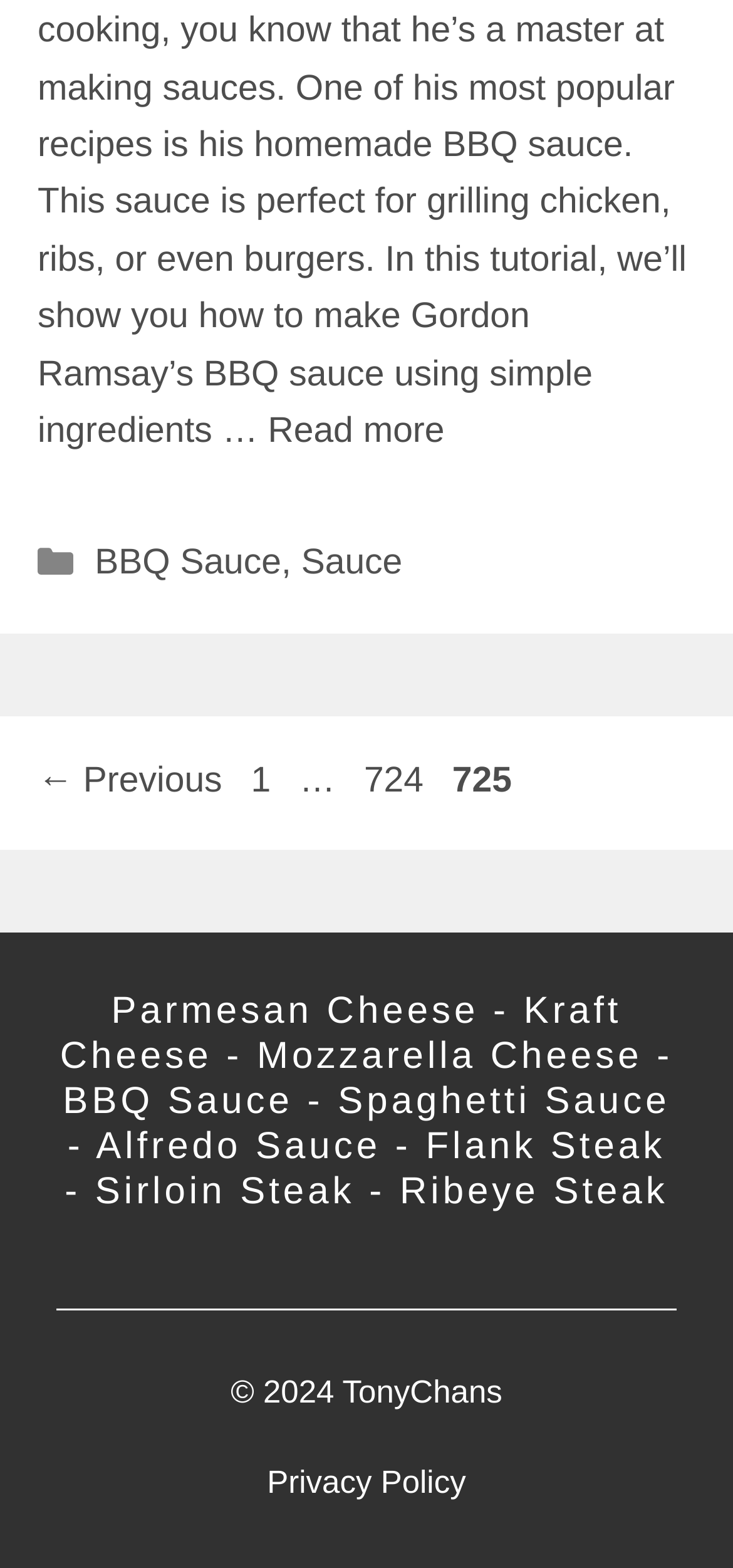Identify the bounding box coordinates of the area you need to click to perform the following instruction: "Check the Privacy Policy".

[0.364, 0.929, 0.636, 0.962]